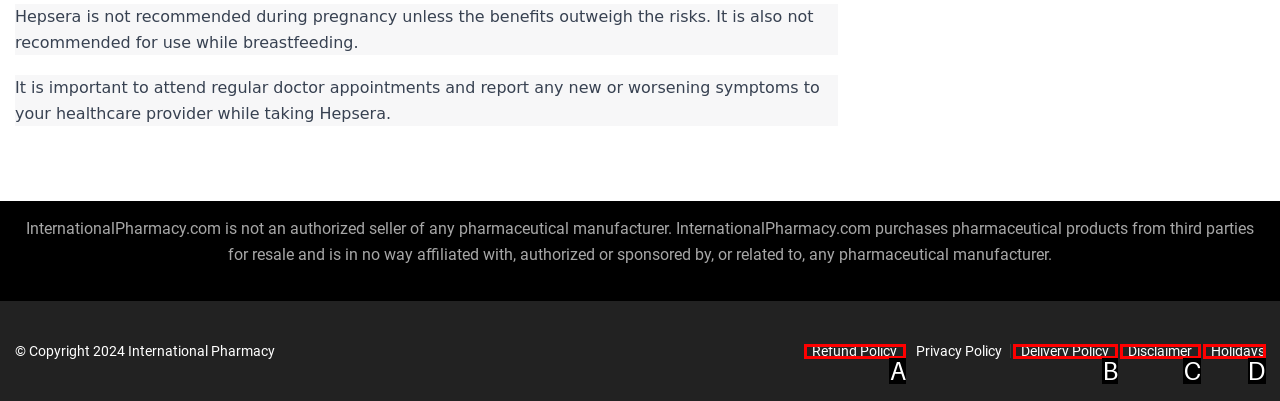Which option corresponds to the following element description: Holidays?
Please provide the letter of the correct choice.

D